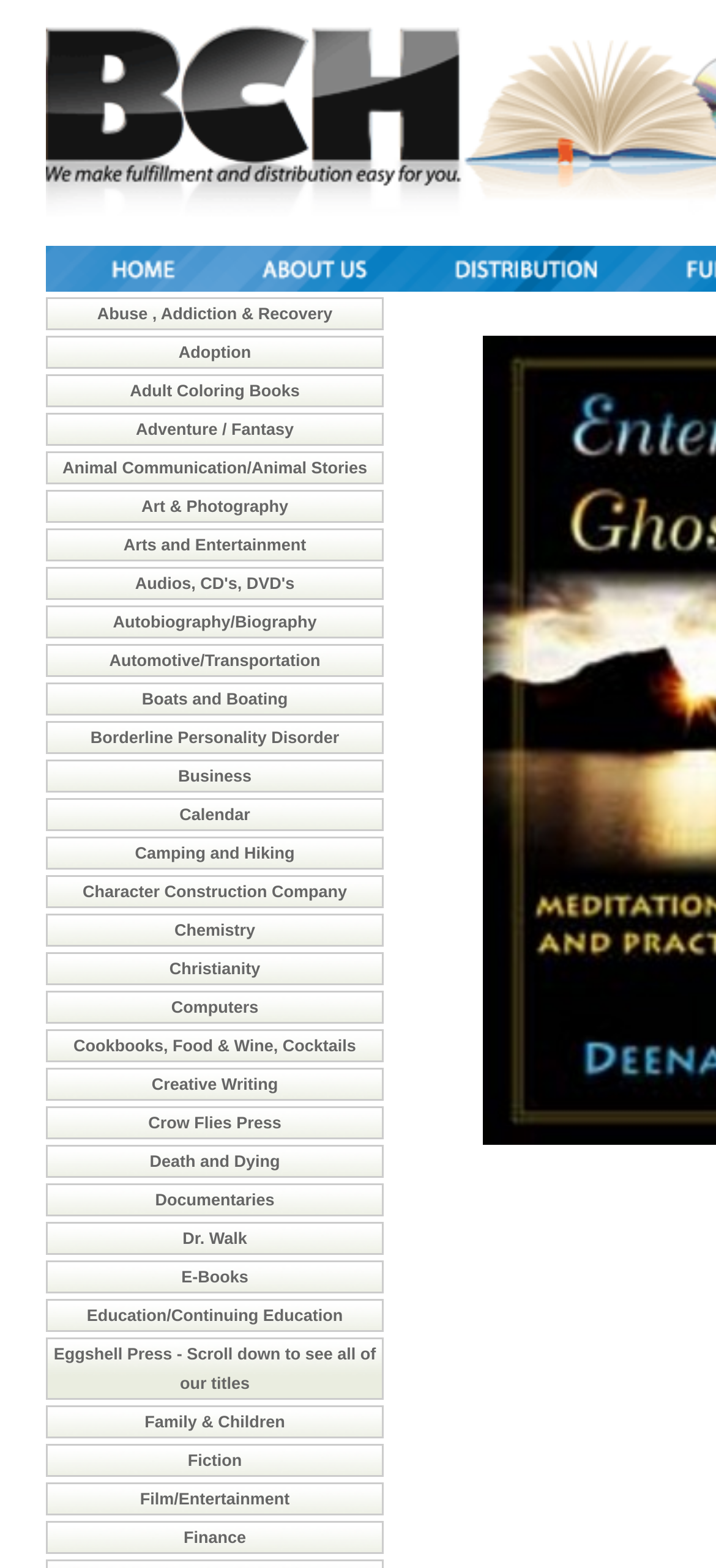From the element description Cookbooks, Food & Wine, Cocktails, predict the bounding box coordinates of the UI element. The coordinates must be specified in the format (top-left x, top-left y, bottom-right x, bottom-right y) and should be within the 0 to 1 range.

[0.103, 0.661, 0.497, 0.673]